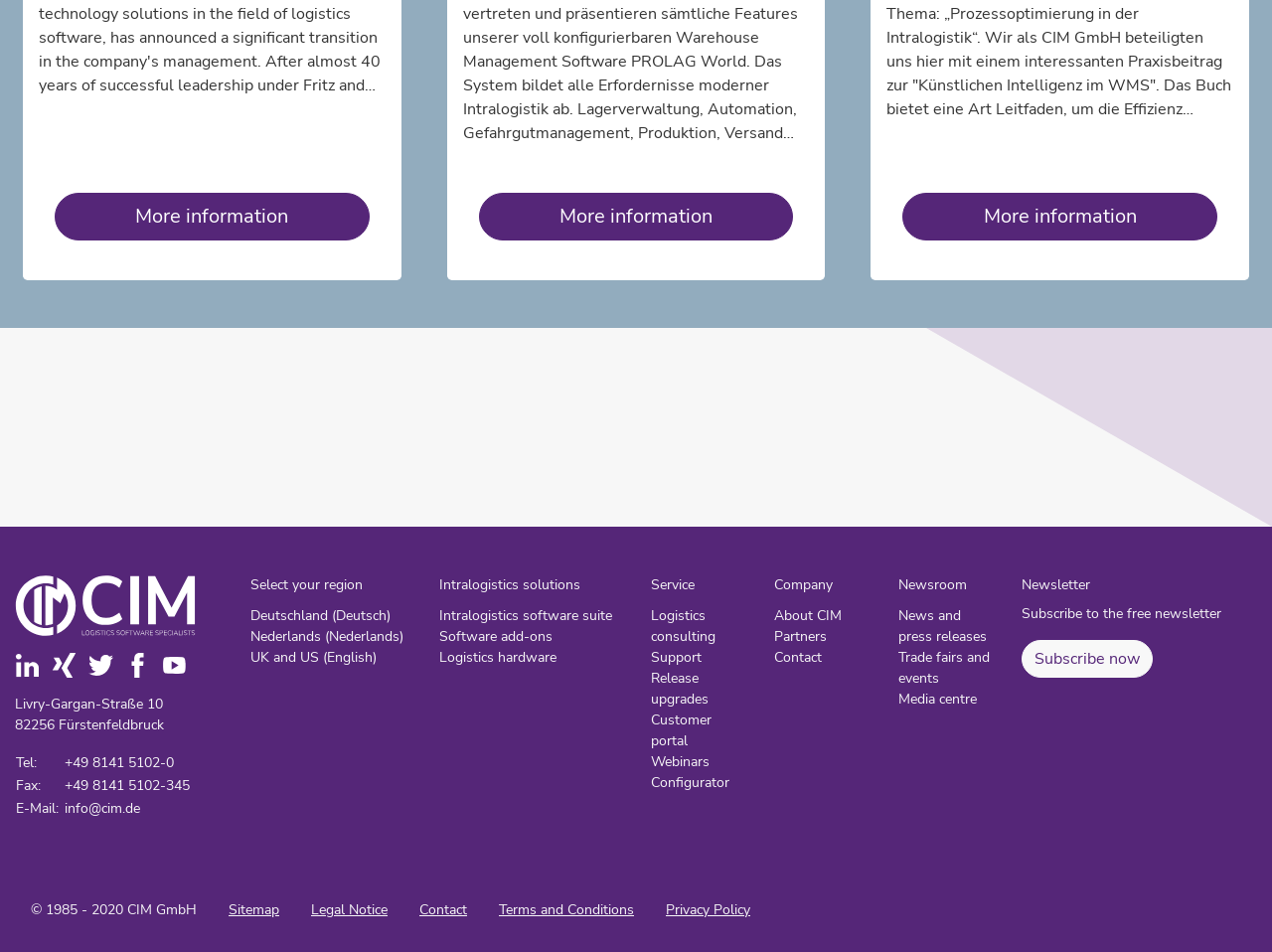Specify the bounding box coordinates of the area that needs to be clicked to achieve the following instruction: "Subscribe to the free newsletter".

[0.803, 0.672, 0.907, 0.712]